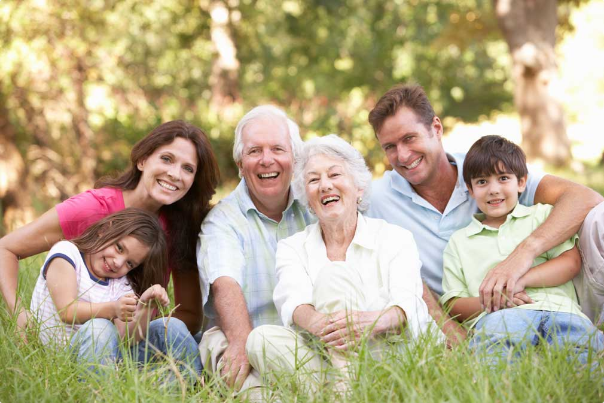Generate an in-depth description of the image you see.

In a vibrant outdoor setting, a joyful family gathers together, showcasing the essence of familial bonds and happiness. Seated on lush green grass, the group consists of three generations: a cheerful pair of grandparents in the center, flanked by their adult children and two grandchildren. The older adults wear warm smiles, radiating joy, while the younger adults and children lean in closely, creating a sense of unity and affection. The light filtering through the trees enhances the moment, capturing a snapshot of love and togetherness. This image perfectly encapsulates the message that families are the foundational cells of society, emphasizing the importance of nurturing relationships and the support that public policies should aim to foster for family life.